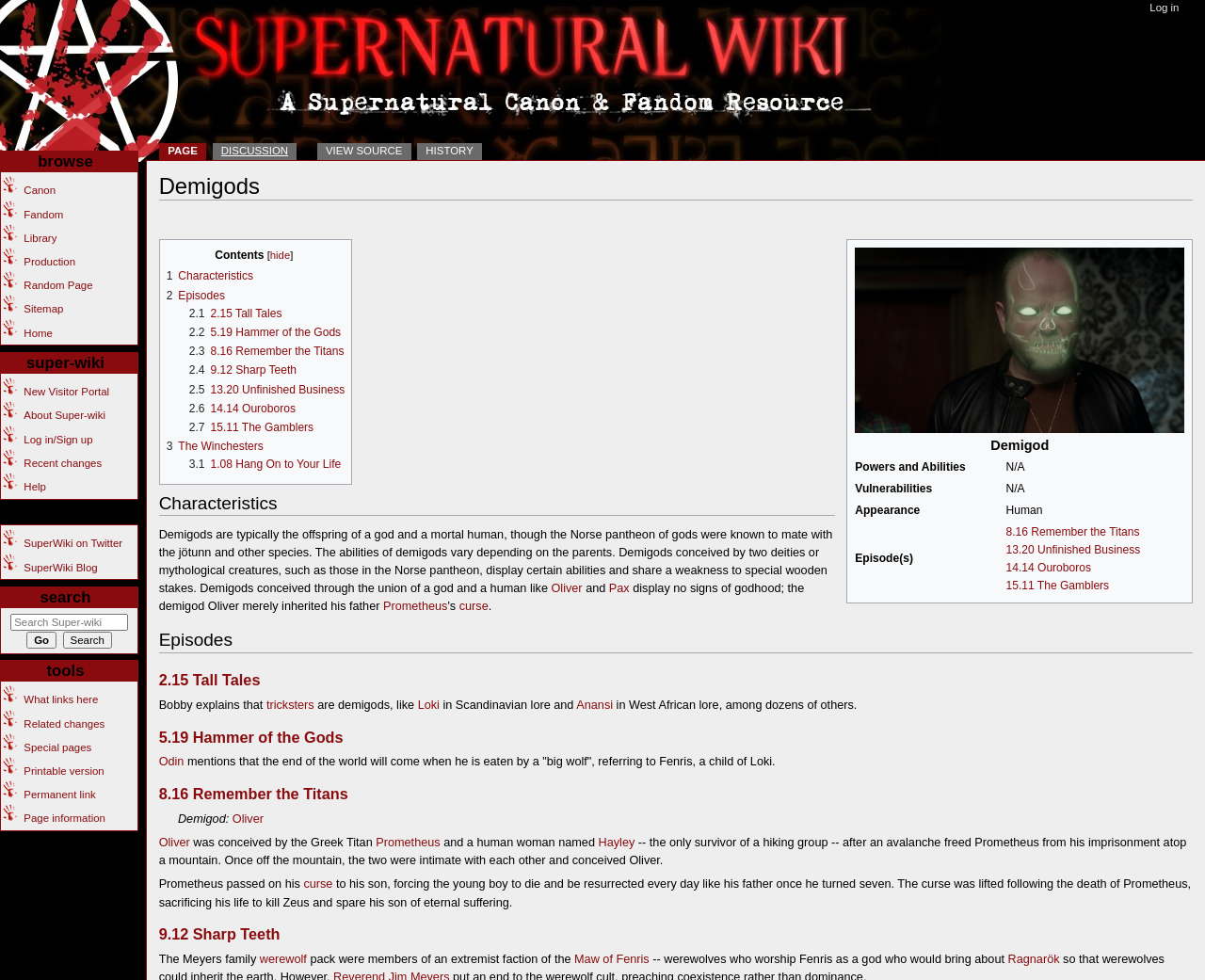What is the name of the Titan mentioned in the webpage?
Craft a detailed and extensive response to the question.

The name of the Titan mentioned in the webpage is 'Prometheus' which can be found in the 'Characteristics' section of the webpage, specifically in the description of the demigod Oliver.